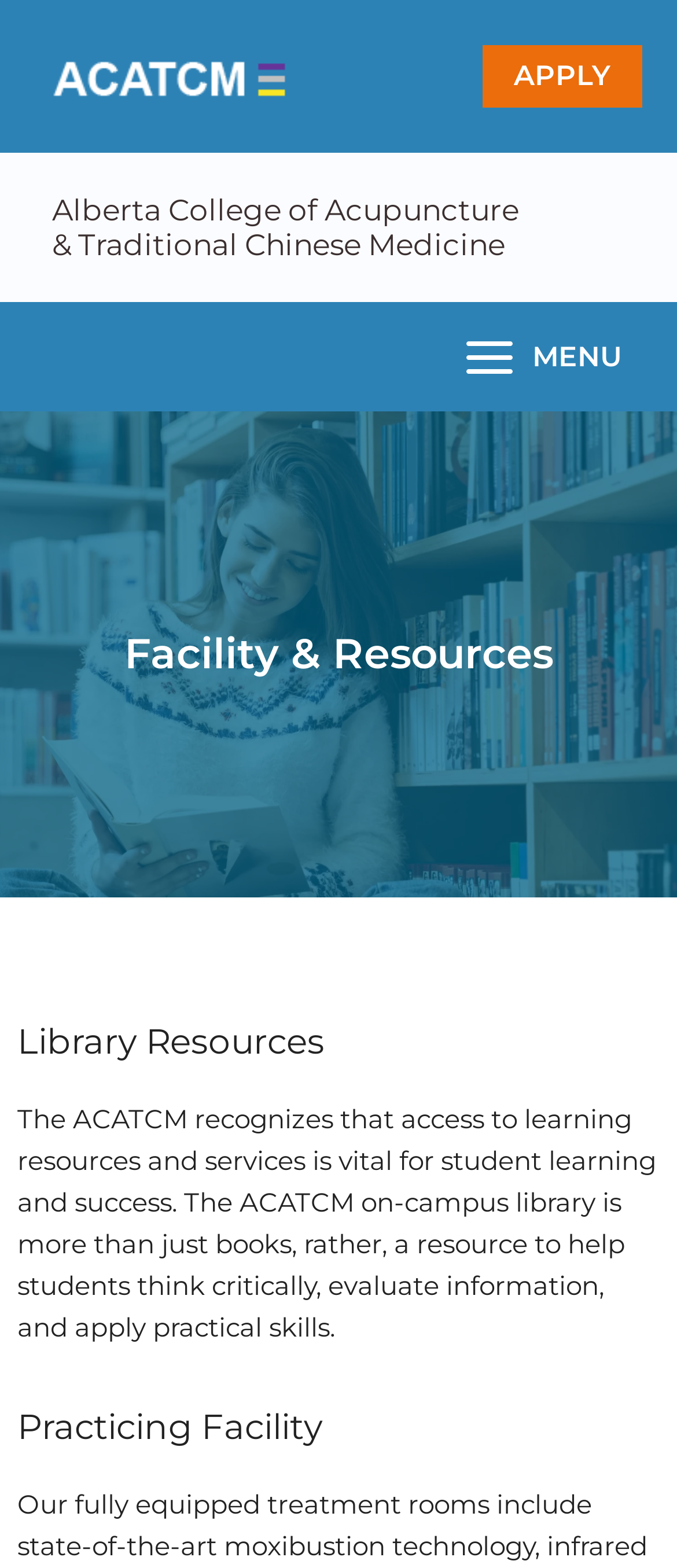Elaborate on the information and visuals displayed on the webpage.

The webpage is about the facilities and resources available to students at the Alberta College of Acupuncture and Traditional Chinese Medicine (ACATCM). At the top left of the page, there is the ACATCM logo, which is a clickable link. Next to the logo, there is a heading that displays the college's name, also a clickable link.

On the top right side of the page, there is a prominent "APPLY" button. Below the college's name, there is a main menu button that, when expanded, reveals a dropdown menu with three headings: "Facility & Resources", "Library Resources", and "Practicing Facility". 

The main content of the page is divided into sections, with the first section describing the importance of access to learning resources and services for student success. This section includes a paragraph of text that explains how the on-campus library is a valuable resource for students. 

There are no images on the page except for the ACATCM logo and a small icon associated with the main menu button. The overall layout is organized, with clear headings and concise text.